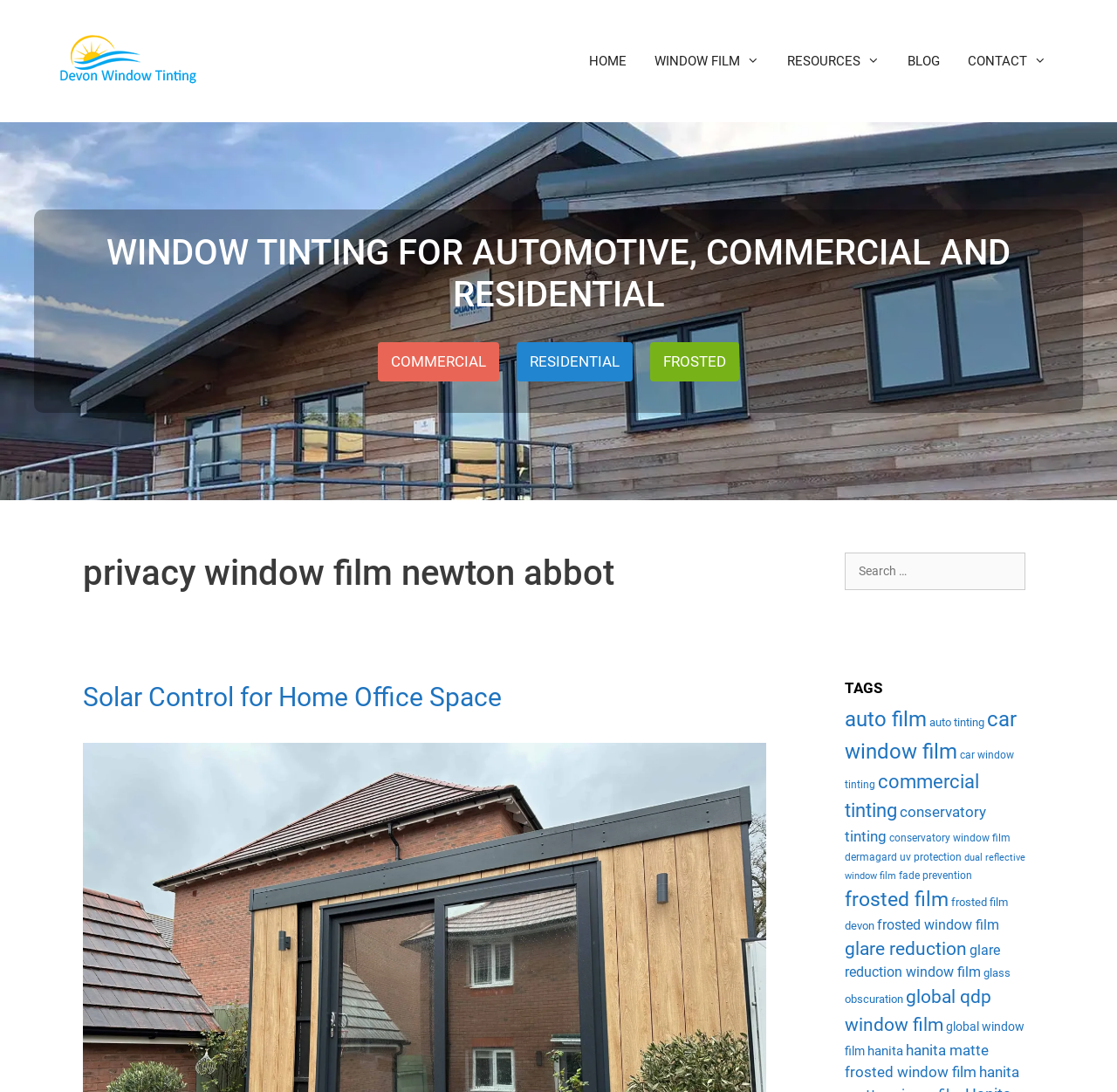Determine the bounding box coordinates of the region to click in order to accomplish the following instruction: "Explore 'auto film' category". Provide the coordinates as four float numbers between 0 and 1, specifically [left, top, right, bottom].

[0.756, 0.648, 0.829, 0.67]